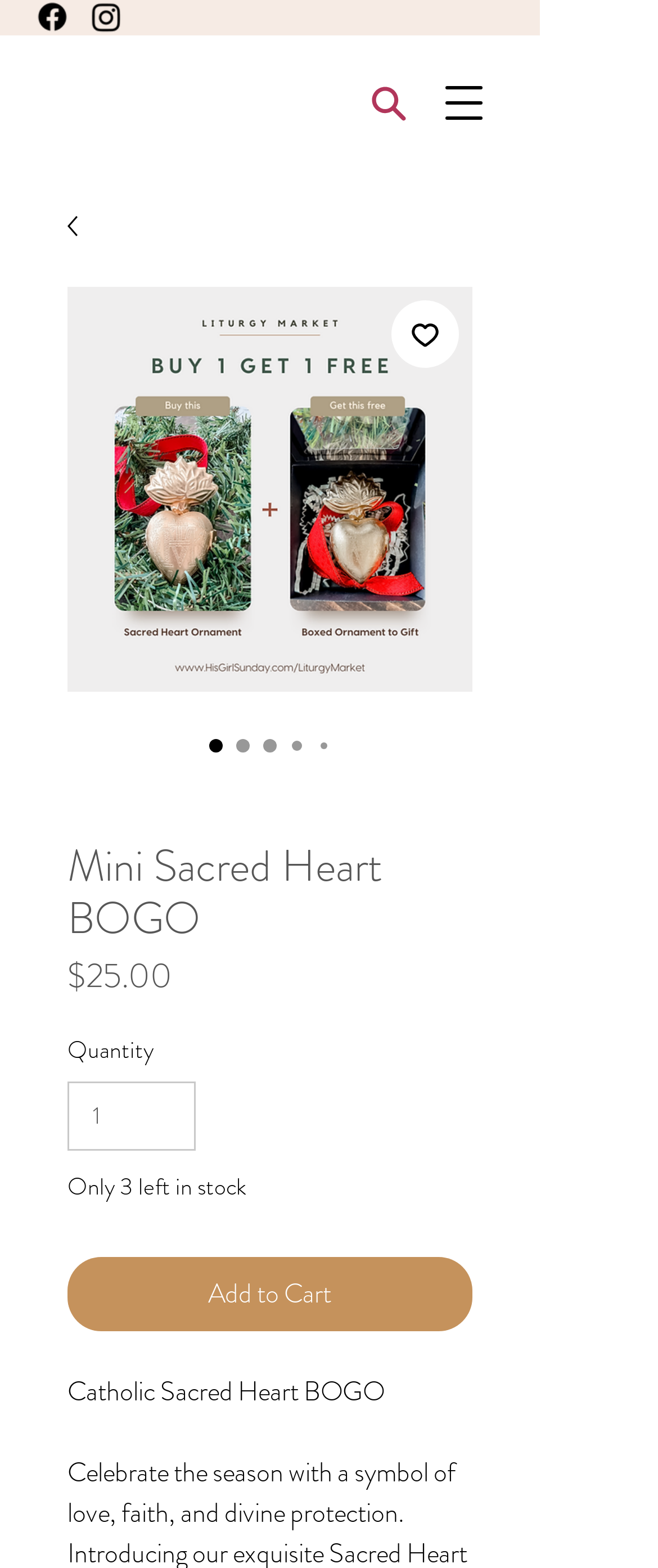Identify the bounding box coordinates for the UI element mentioned here: "Add to Cart". Provide the coordinates as four float values between 0 and 1, i.e., [left, top, right, bottom].

[0.103, 0.802, 0.718, 0.849]